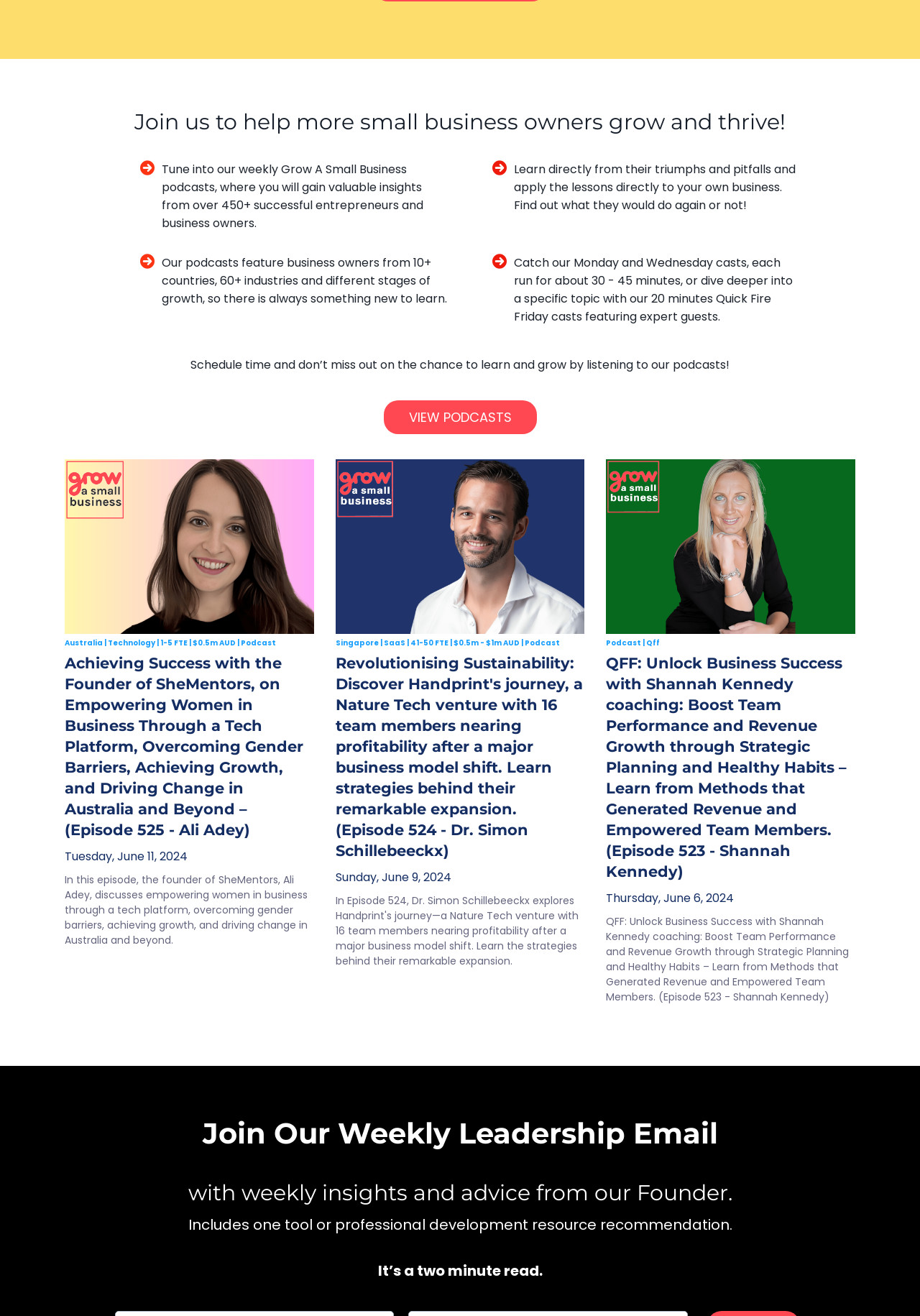How long do the Monday and Wednesday casts typically run?
Based on the content of the image, thoroughly explain and answer the question.

The Monday and Wednesday casts typically run for about 30-45 minutes, providing valuable insights and lessons from successful entrepreneurs and business owners.